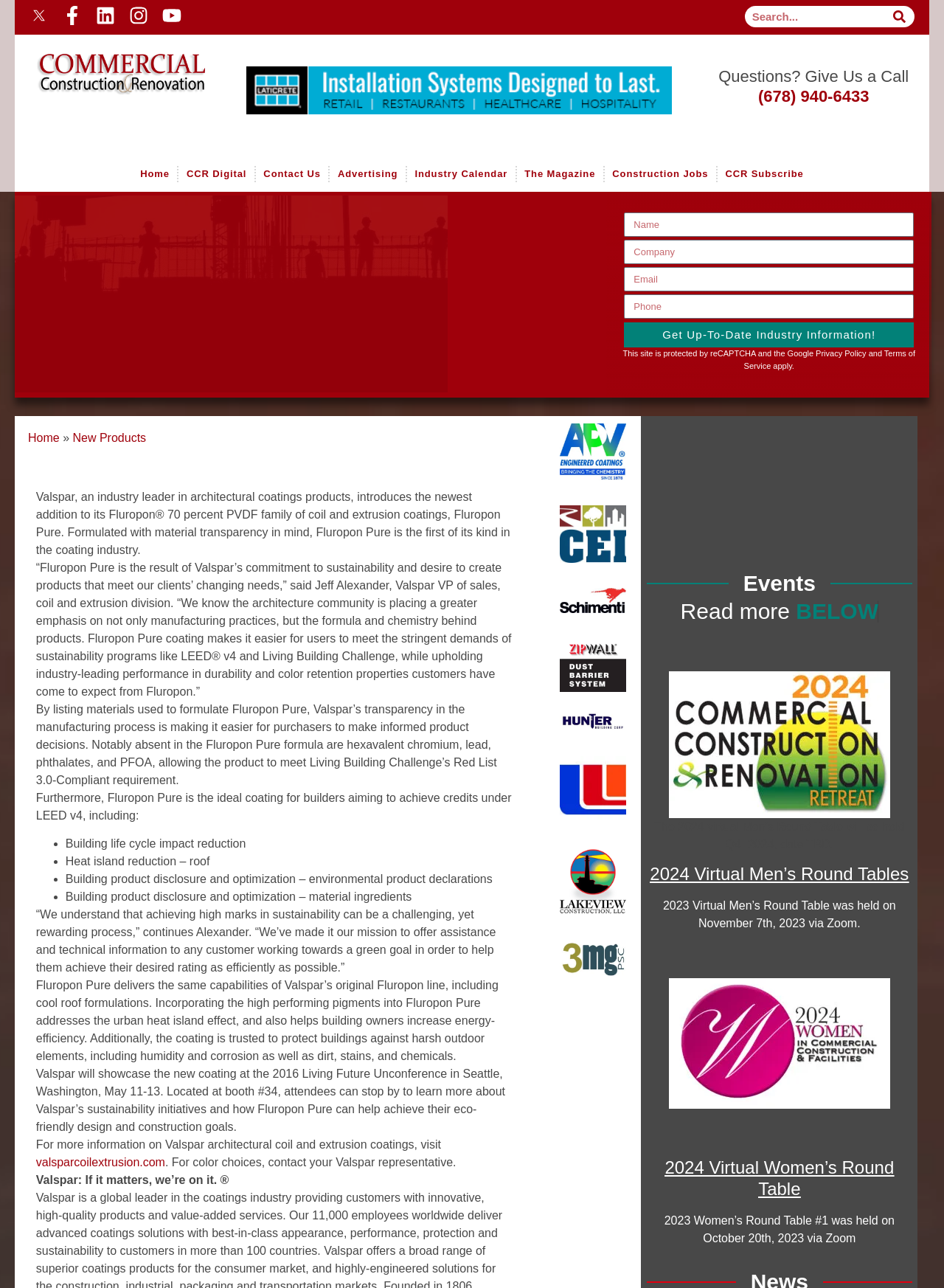Highlight the bounding box coordinates of the element that should be clicked to carry out the following instruction: "Contact Us". The coordinates must be given as four float numbers ranging from 0 to 1, i.e., [left, top, right, bottom].

[0.277, 0.116, 0.342, 0.154]